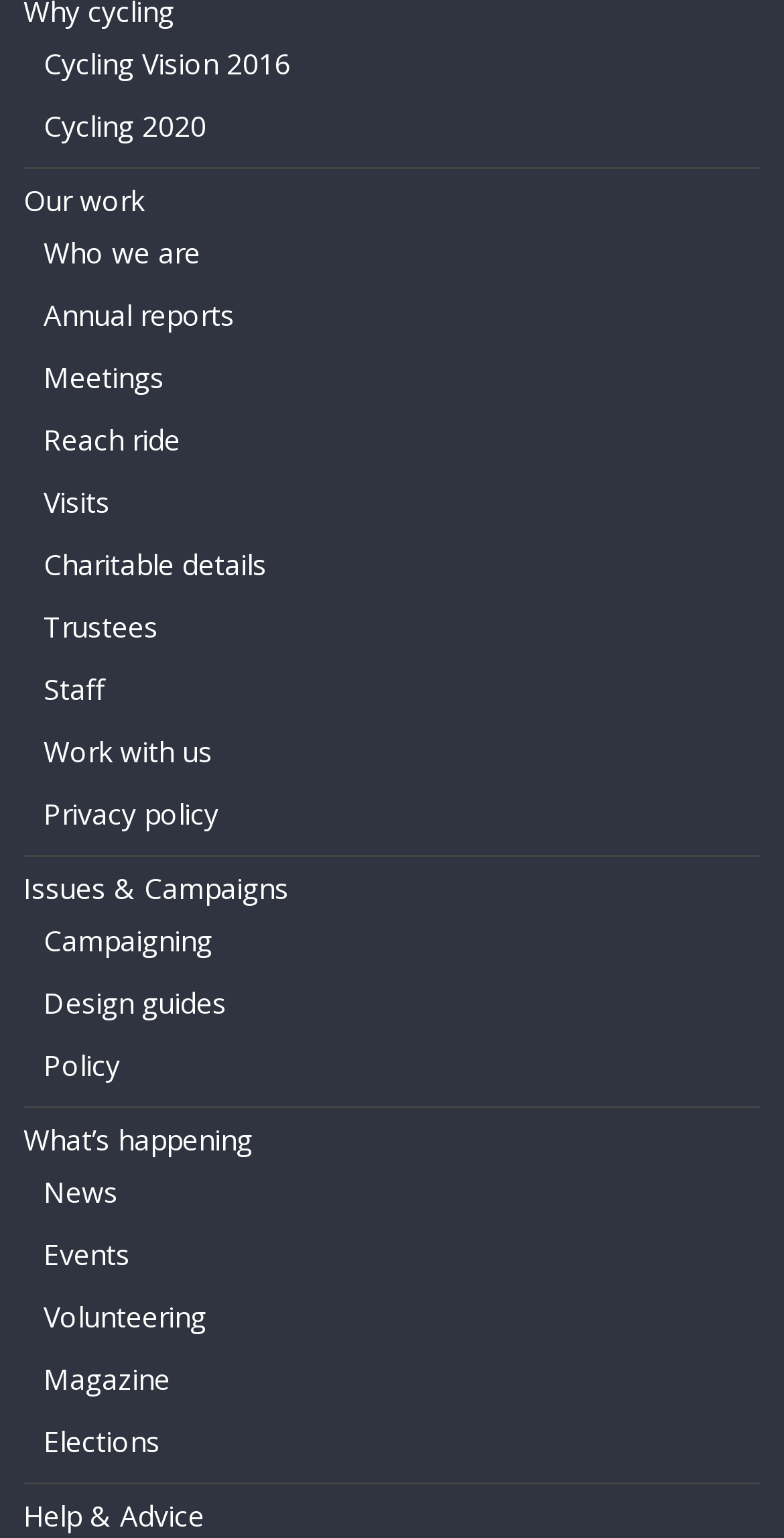What is the first link on the webpage?
Based on the image, give a one-word or short phrase answer.

Cycling Vision 2016